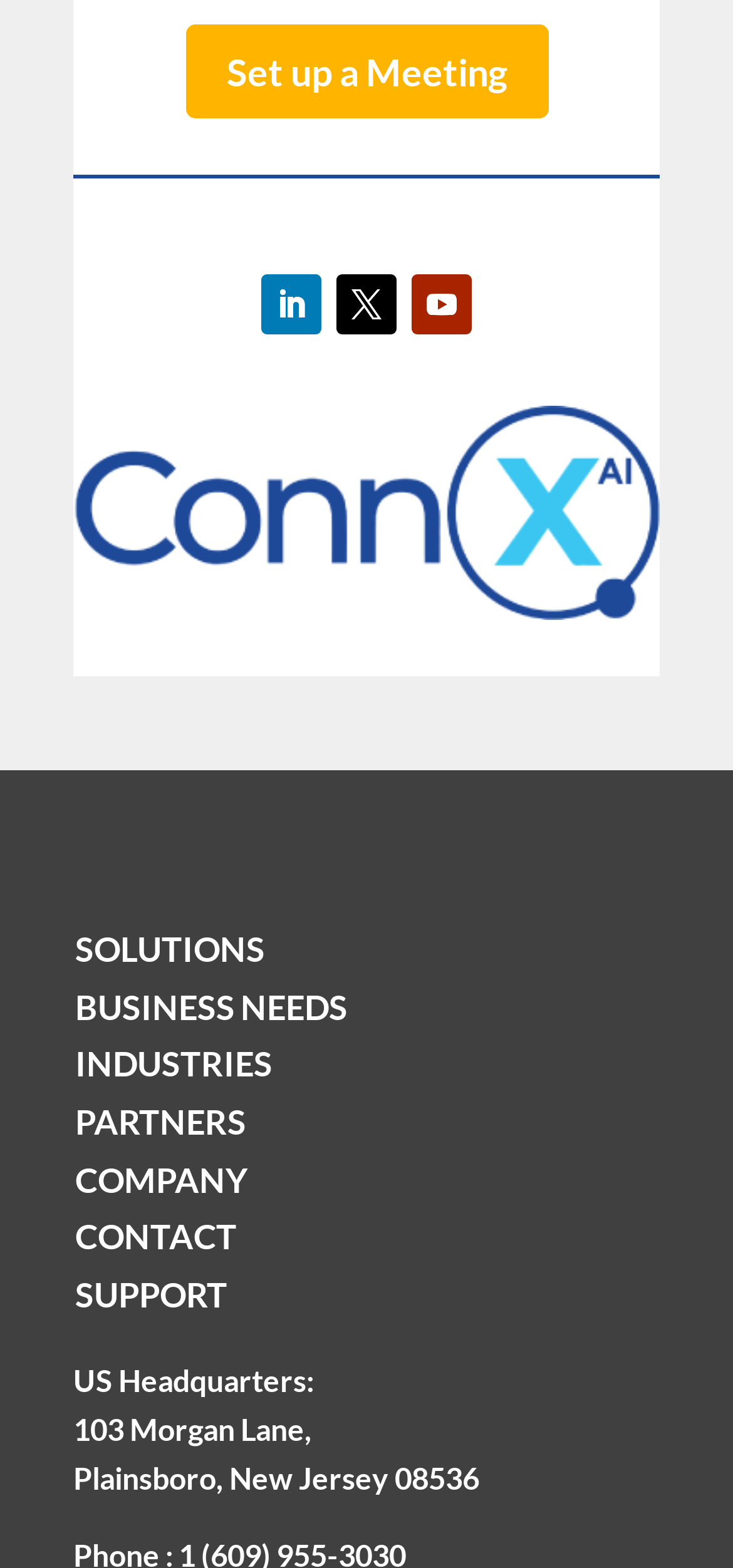Using the description "PARTNERS", locate and provide the bounding box of the UI element.

[0.103, 0.702, 0.336, 0.728]